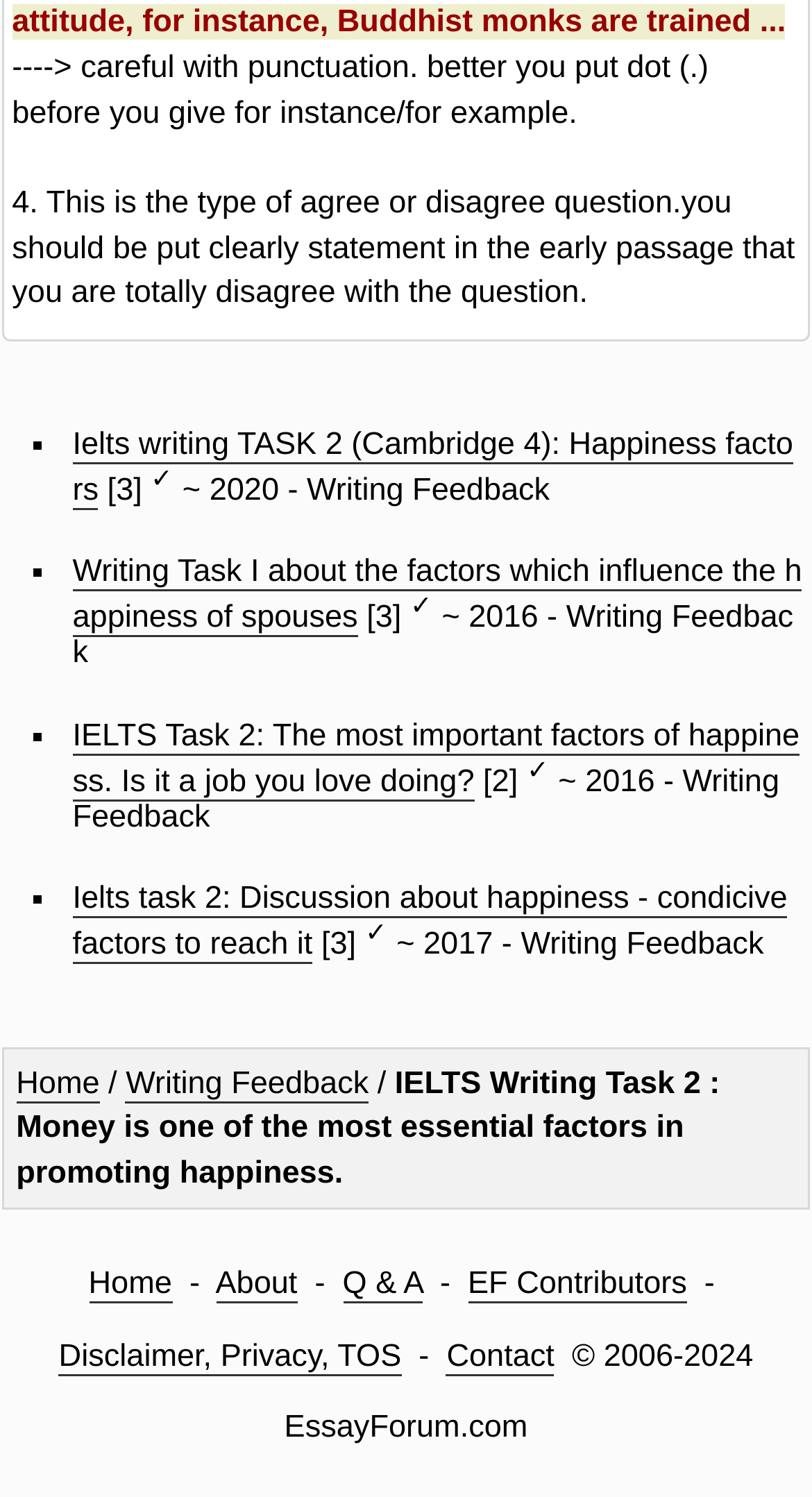What are the main sections of the website?
Please elaborate on the answer to the question with detailed information.

The main sections of the website are Home, Writing Feedback, About, Q & A, and EF Contributors, as evident from the links in the footer section of the webpage.